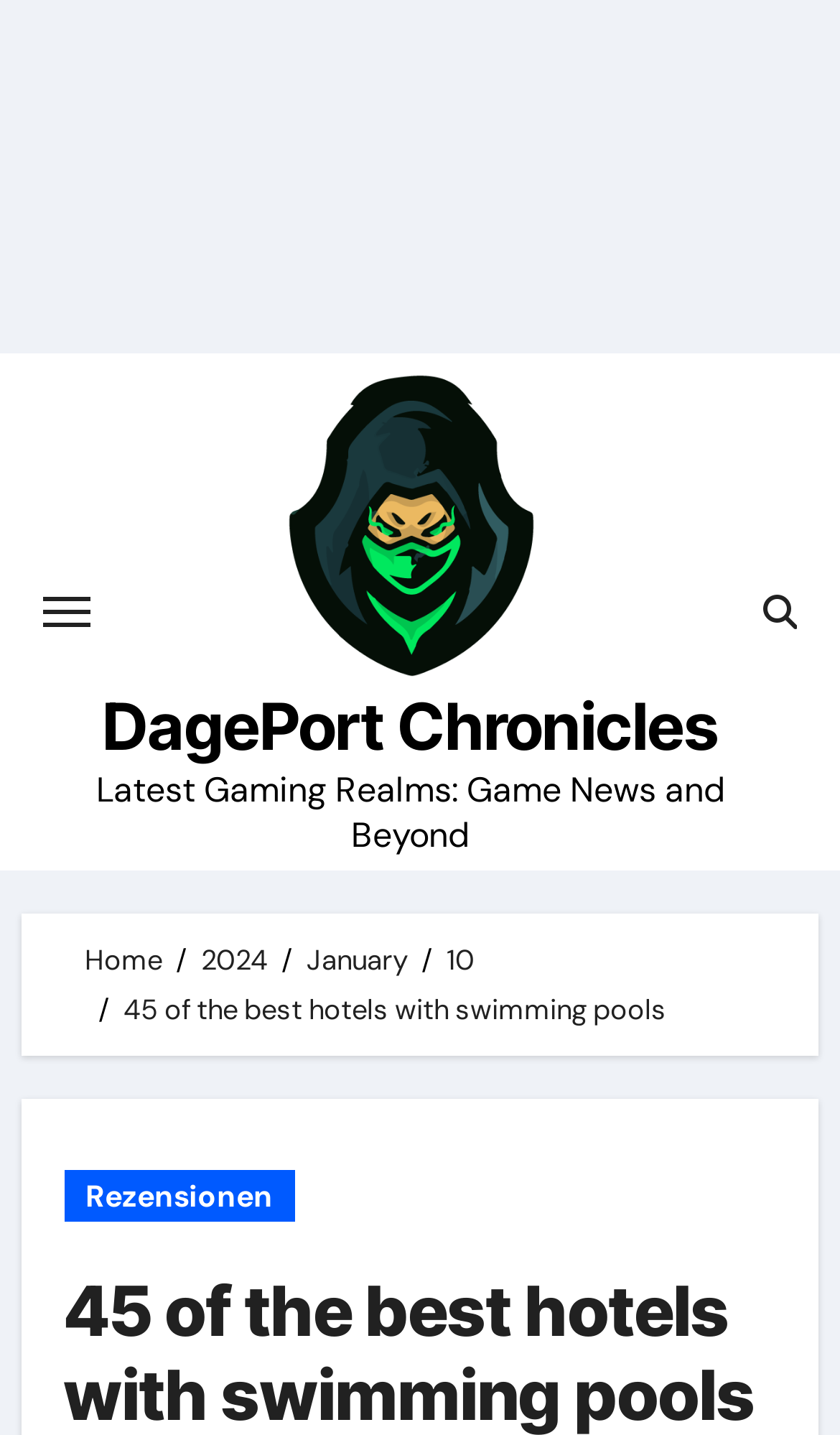Given the description alt="DagePort Chronicles", predict the bounding box coordinates of the UI element. Ensure the coordinates are in the format (top-left x, top-left y, bottom-right x, bottom-right y) and all values are between 0 and 1.

[0.296, 0.319, 0.681, 0.408]